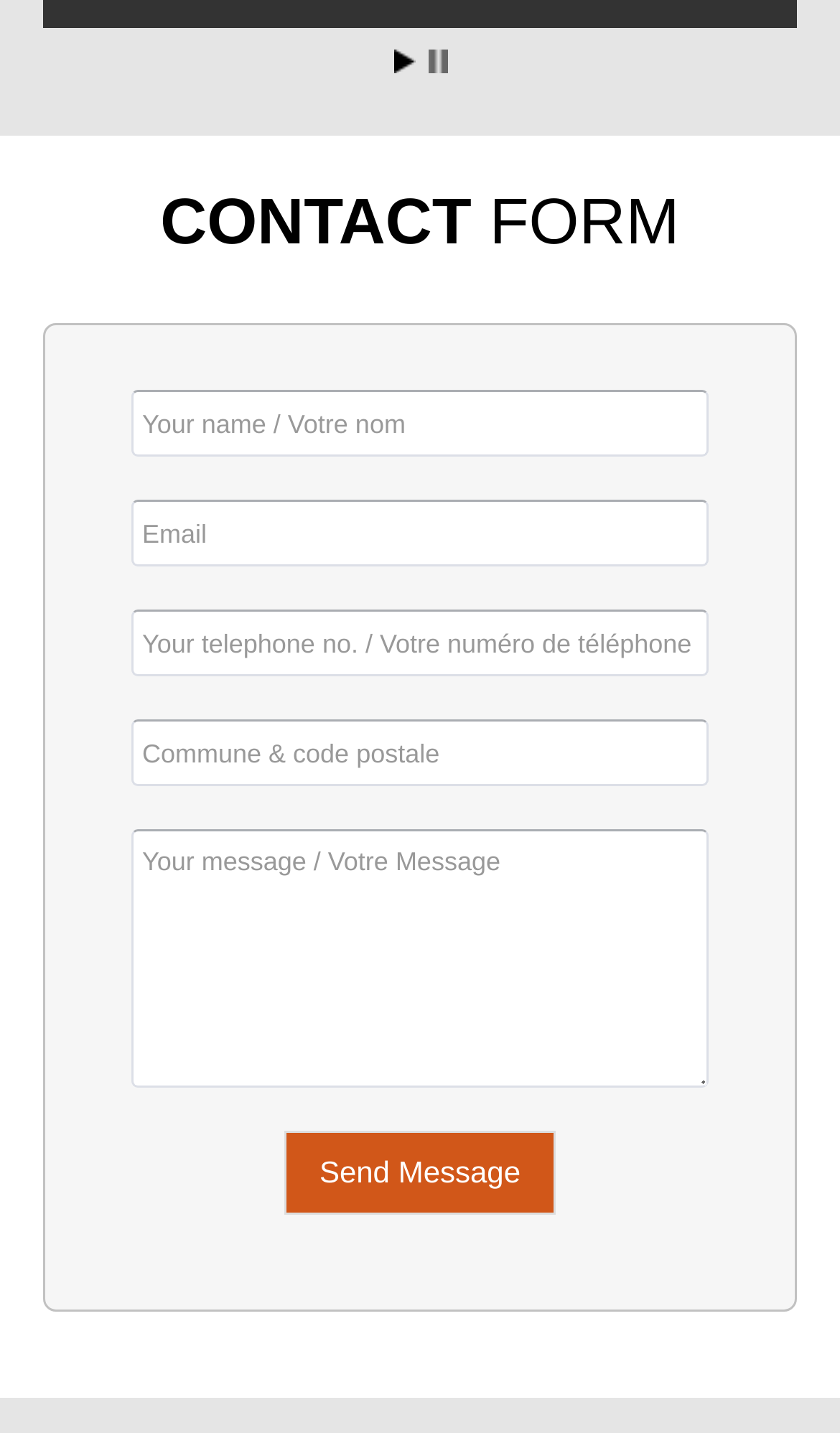Please pinpoint the bounding box coordinates for the region I should click to adhere to this instruction: "click the start link".

[0.468, 0.034, 0.494, 0.051]